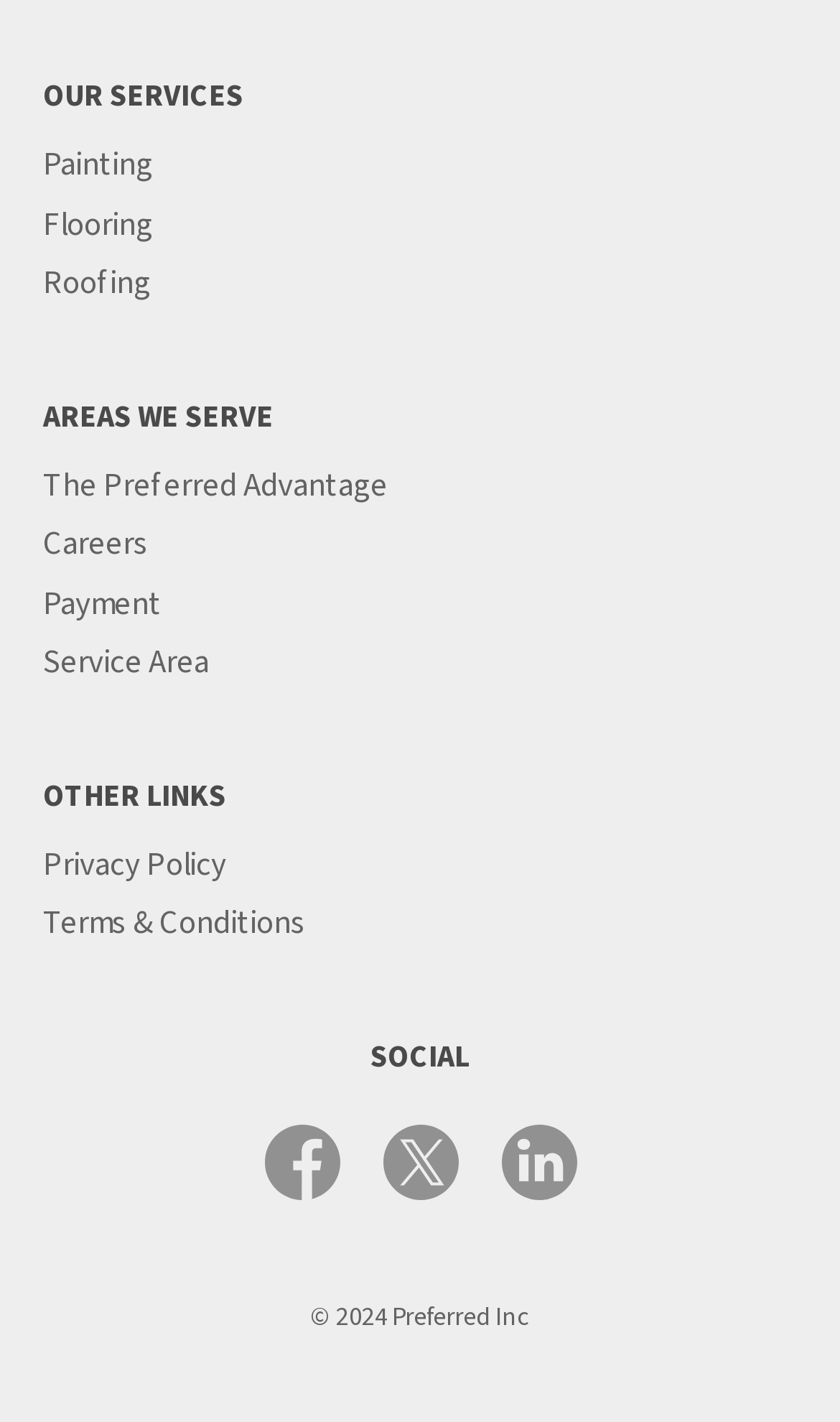Determine the bounding box coordinates of the clickable region to carry out the instruction: "Learn about The Preferred Advantage".

[0.051, 0.325, 0.462, 0.357]